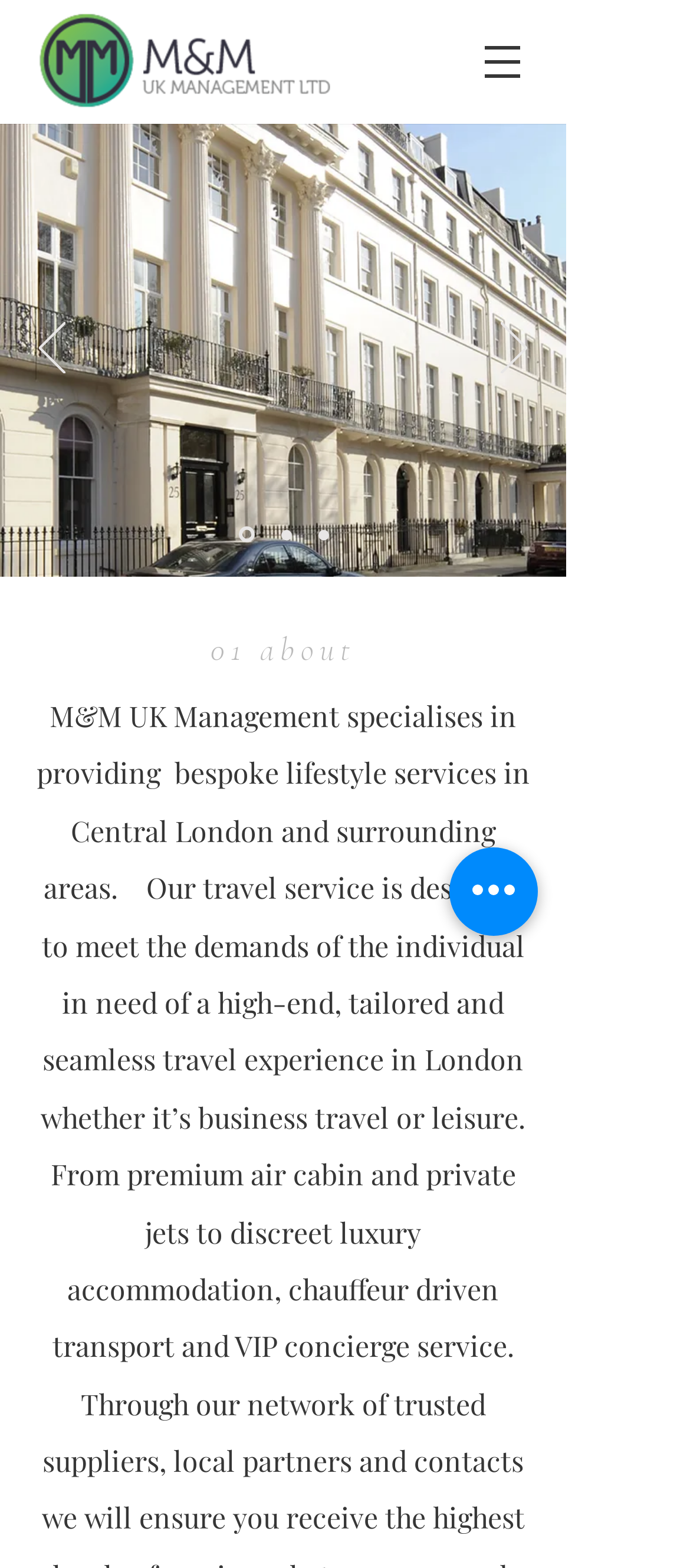What is the topic of the About region?
Based on the visual content, answer with a single word or a brief phrase.

Company information